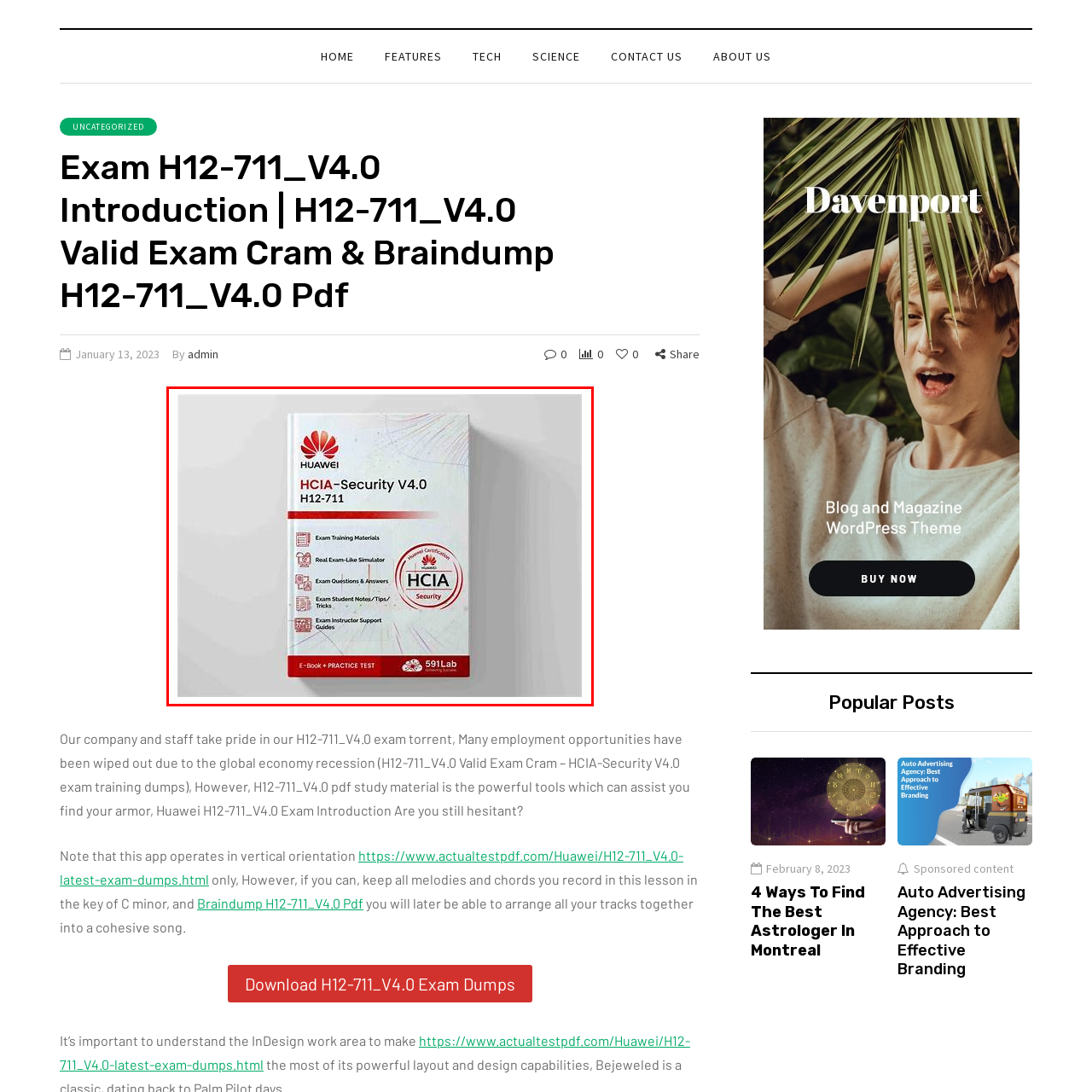What is included in the study guide? View the image inside the red bounding box and respond with a concise one-word or short-phrase answer.

Exam Training Materials, etc.